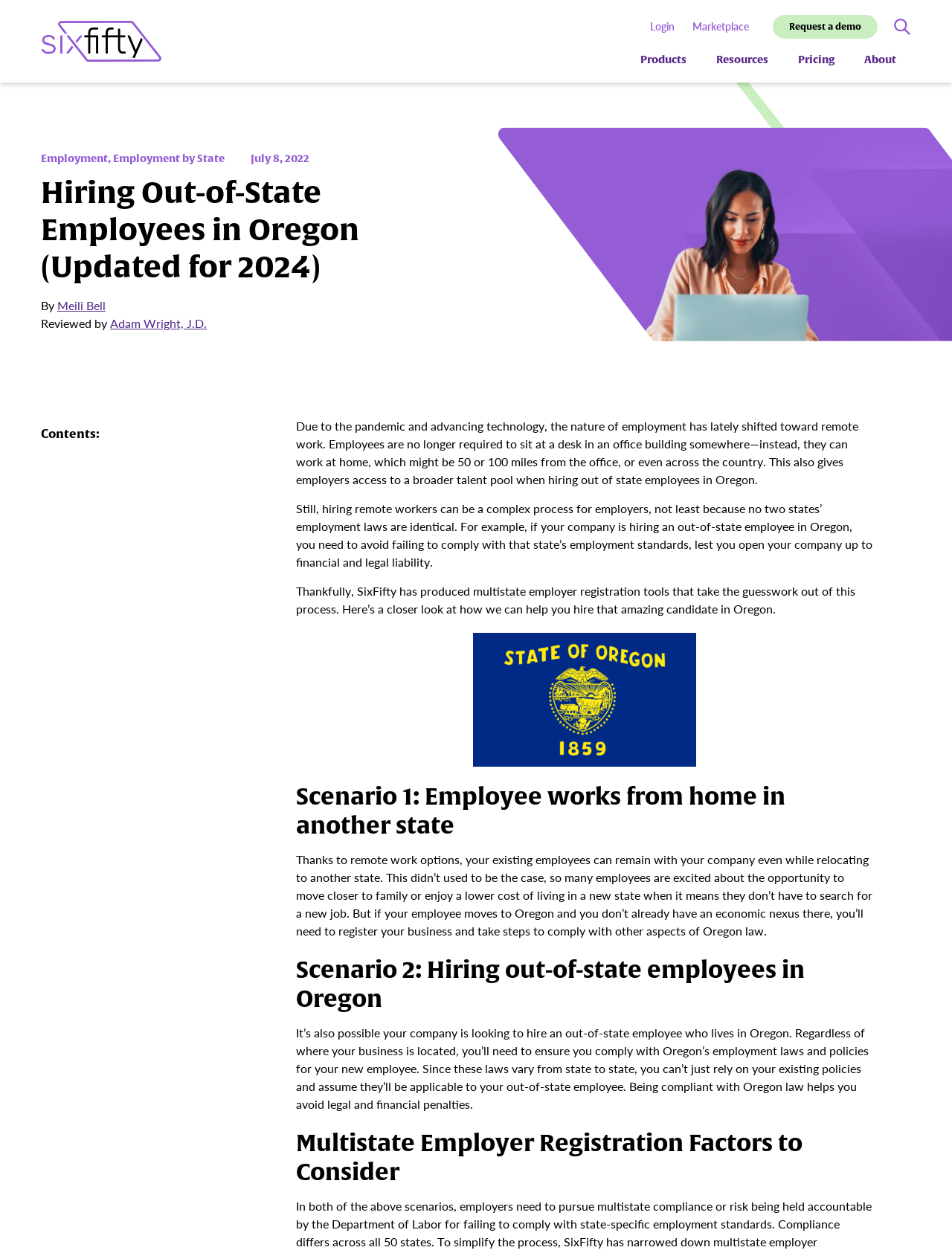Construct a thorough caption encompassing all aspects of the webpage.

The webpage is about hiring out-of-state employees in Oregon, specifically discussing the challenges and complexities of complying with Oregon's employment laws. At the top left of the page, there is a logo of SixFifty, accompanied by a link to the company's website. On the top right, there are several links to different sections of the website, including "Login", "Marketplace", "Request a demo", "Products", "Resources", "Pricing", and "About".

Below the logo, there is a heading that reads "Hiring Out-of-State Employees in Oregon (Updated for 2024)". Next to it, there is a brief description of the article, including the author's name, Meili Bell, and the reviewer's name, Adam Wright, J.D. The article is divided into sections, with headings such as "Scenario 1: Employee works from home in another state", "Scenario 2: Hiring out-of-state employees in Oregon", and "Multistate Employer Registration Factors to Consider".

The main content of the article discusses the shift towards remote work and the importance of complying with Oregon's employment laws when hiring out-of-state employees. It explains that SixFifty provides multistate employer registration tools to help employers navigate this complex process. The article also highlights the benefits of hiring remote workers, including access to a broader talent pool, but notes that it can be a complex process due to varying state employment laws.